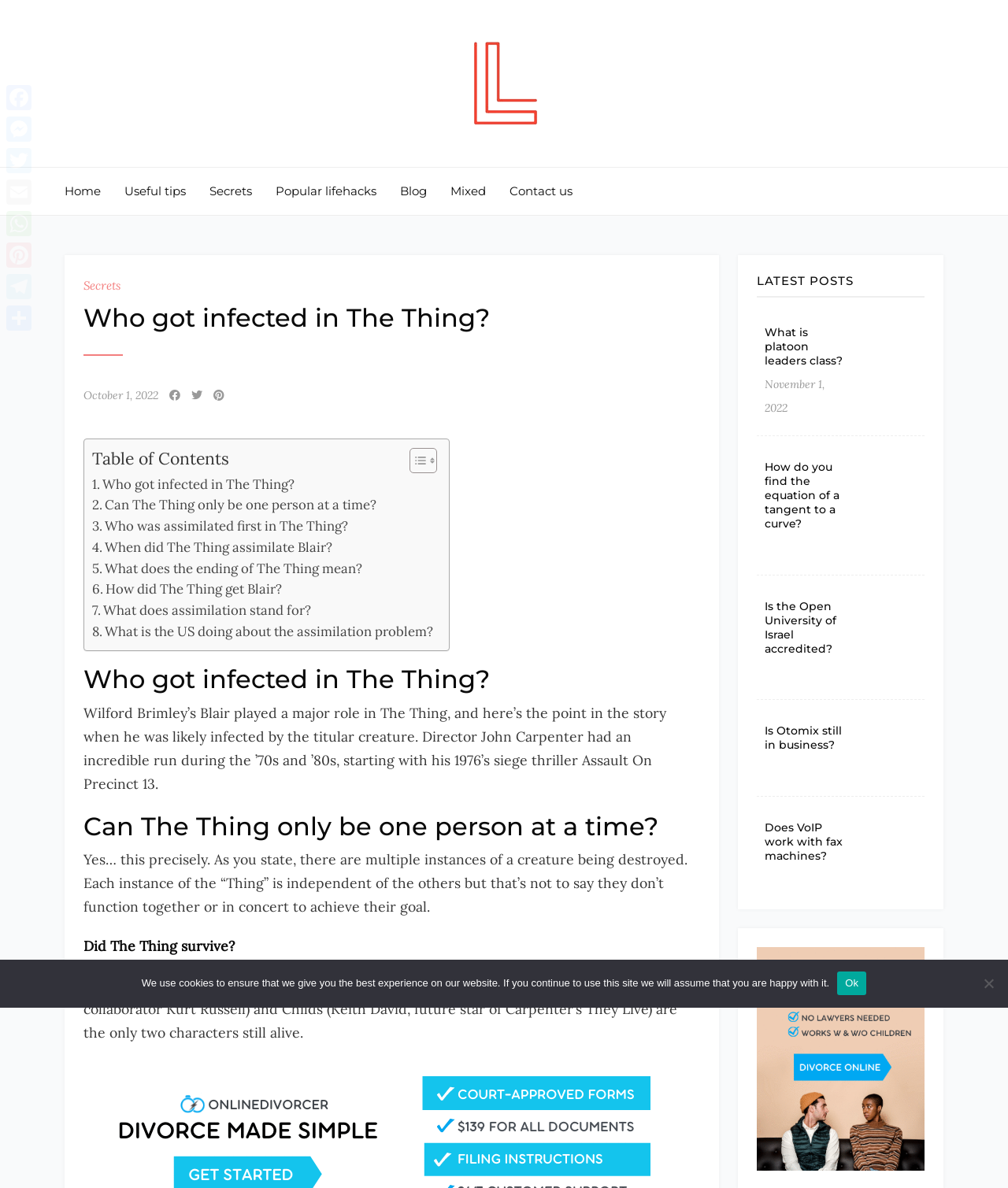Determine the bounding box coordinates for the UI element with the following description: "Messenger". The coordinates should be four float numbers between 0 and 1, represented as [left, top, right, bottom].

[0.003, 0.095, 0.034, 0.122]